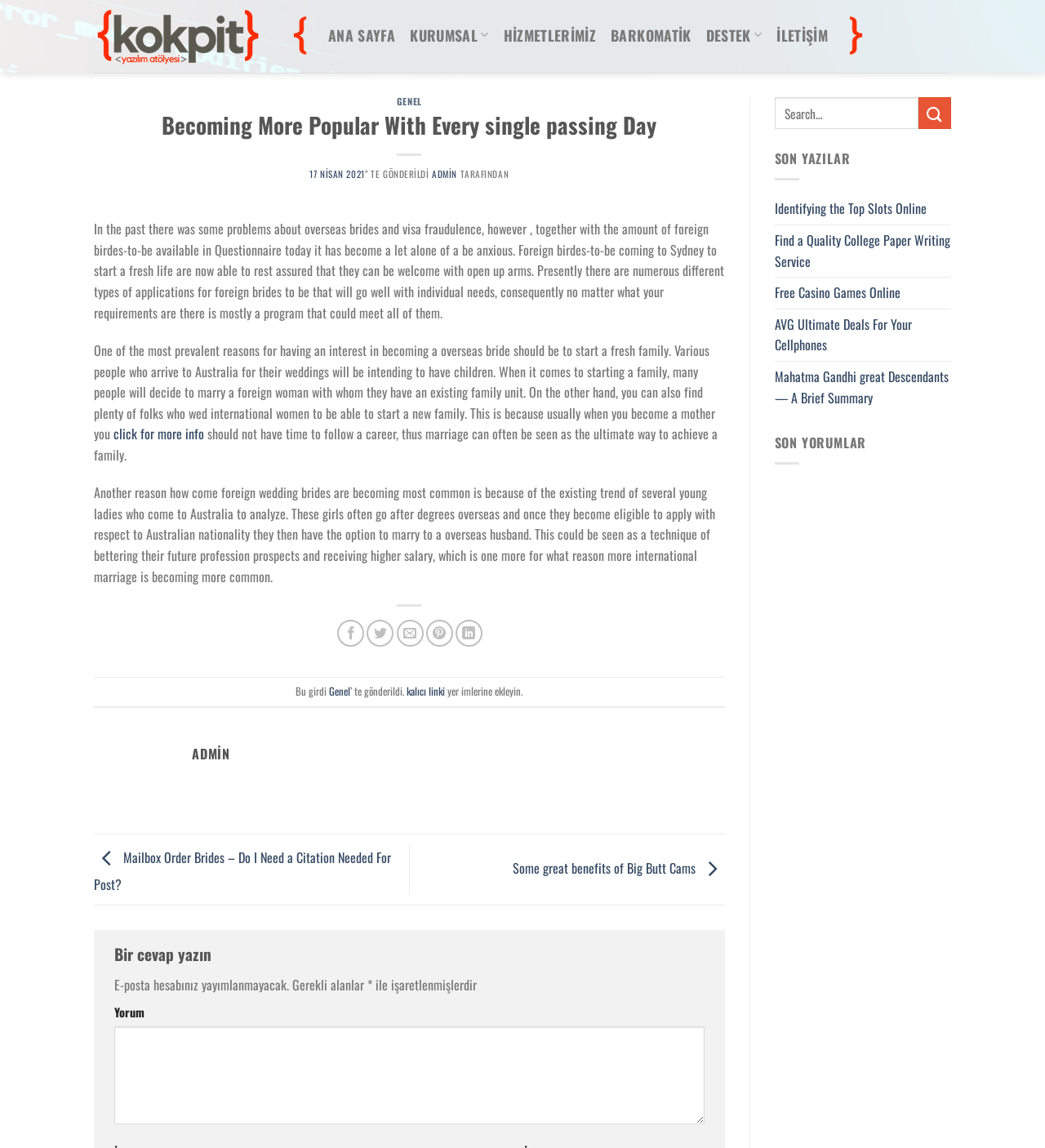Please locate the clickable area by providing the bounding box coordinates to follow this instruction: "Share the article on Facebook".

[0.323, 0.54, 0.349, 0.563]